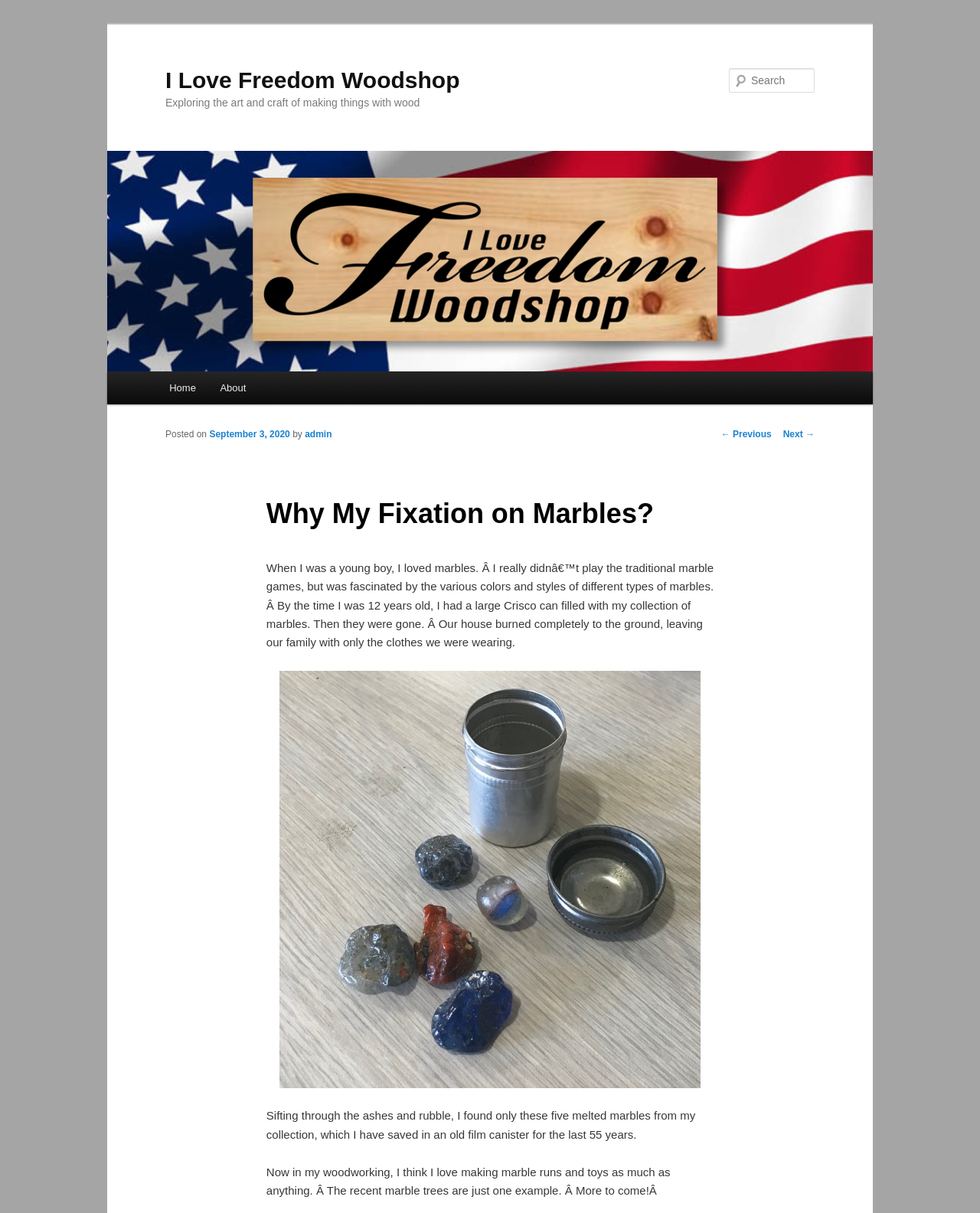Please specify the bounding box coordinates of the element that should be clicked to execute the given instruction: 'Read the 'Why My Fixation on Marbles?' post'. Ensure the coordinates are four float numbers between 0 and 1, expressed as [left, top, right, bottom].

[0.272, 0.399, 0.728, 0.445]